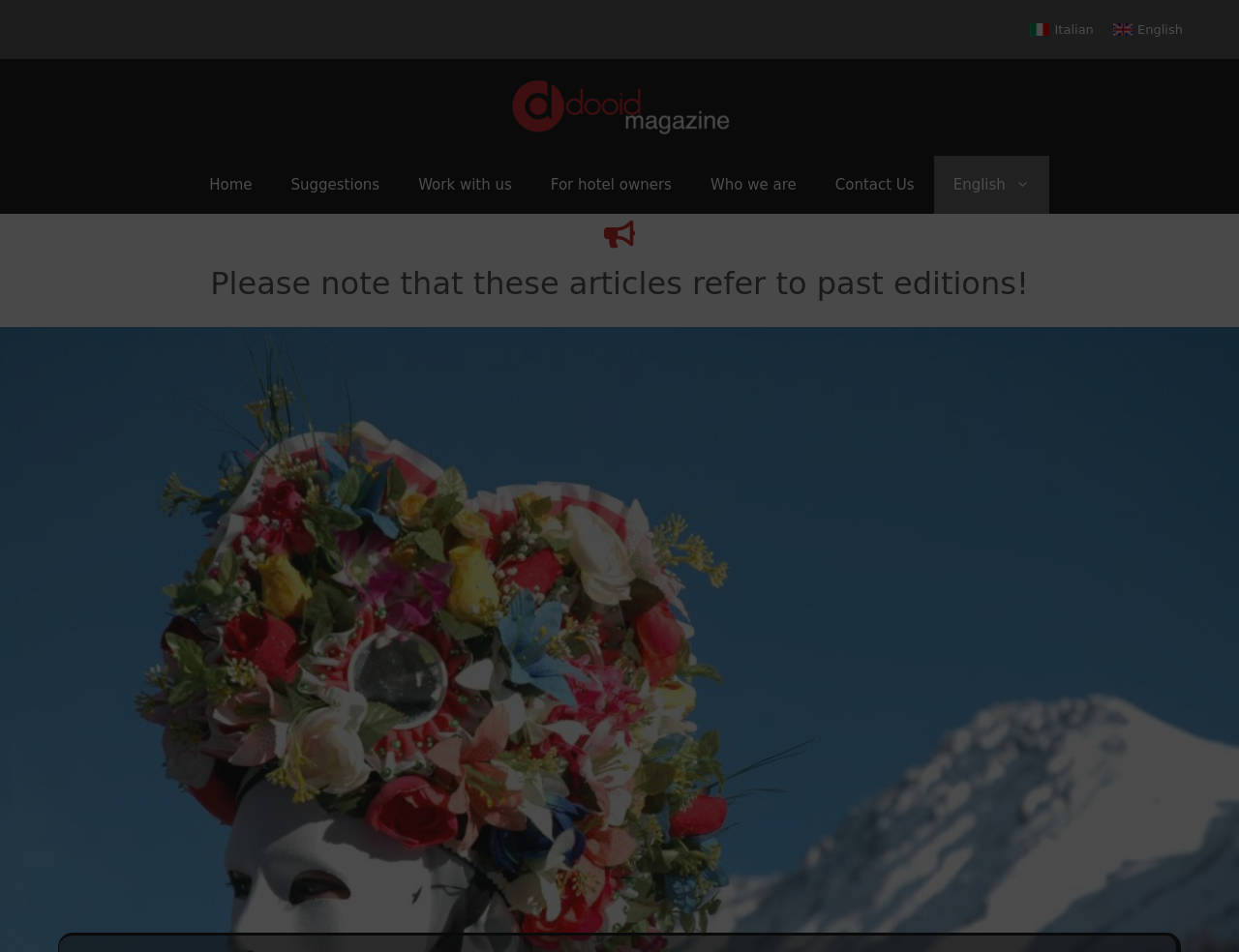Locate the bounding box coordinates of the area where you should click to accomplish the instruction: "Contact Us".

[0.658, 0.164, 0.754, 0.225]